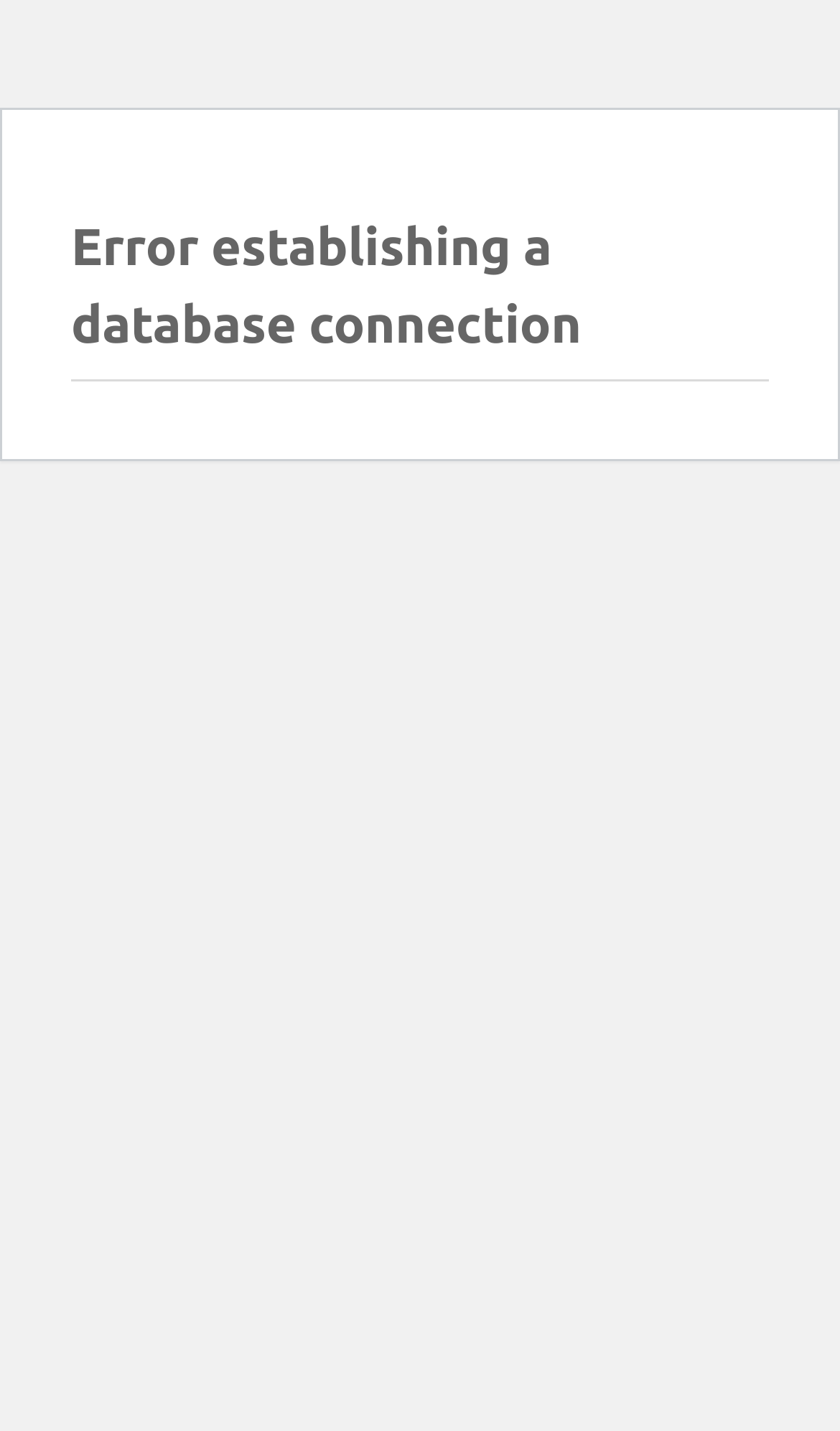Extract the main title from the webpage and generate its text.

Error establishing a database connection